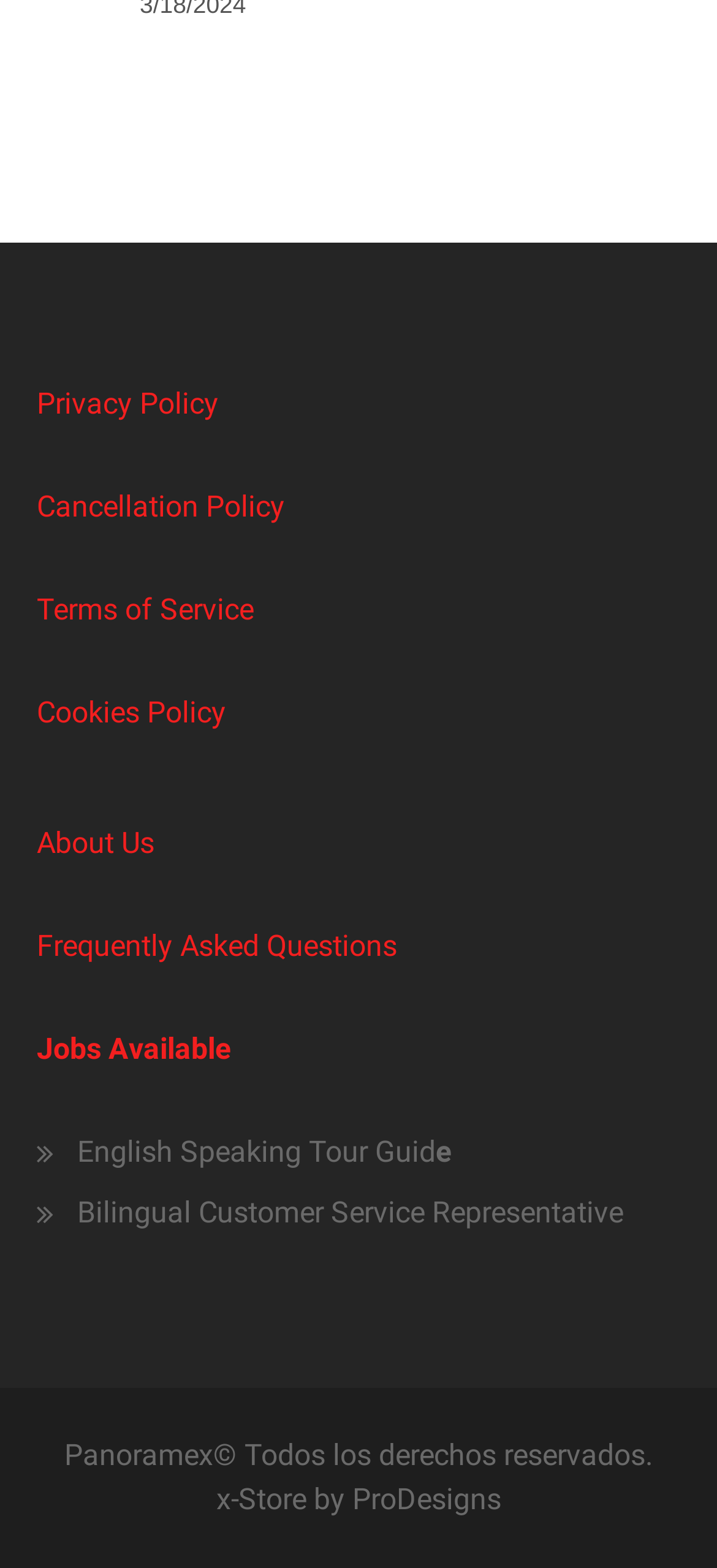What is the name of the company that developed the website?
Based on the visual information, provide a detailed and comprehensive answer.

I found the name 'ProDesigns' at the bottom of the webpage, which is likely the company that developed the website, as it is mentioned alongside 'x-Store by'.